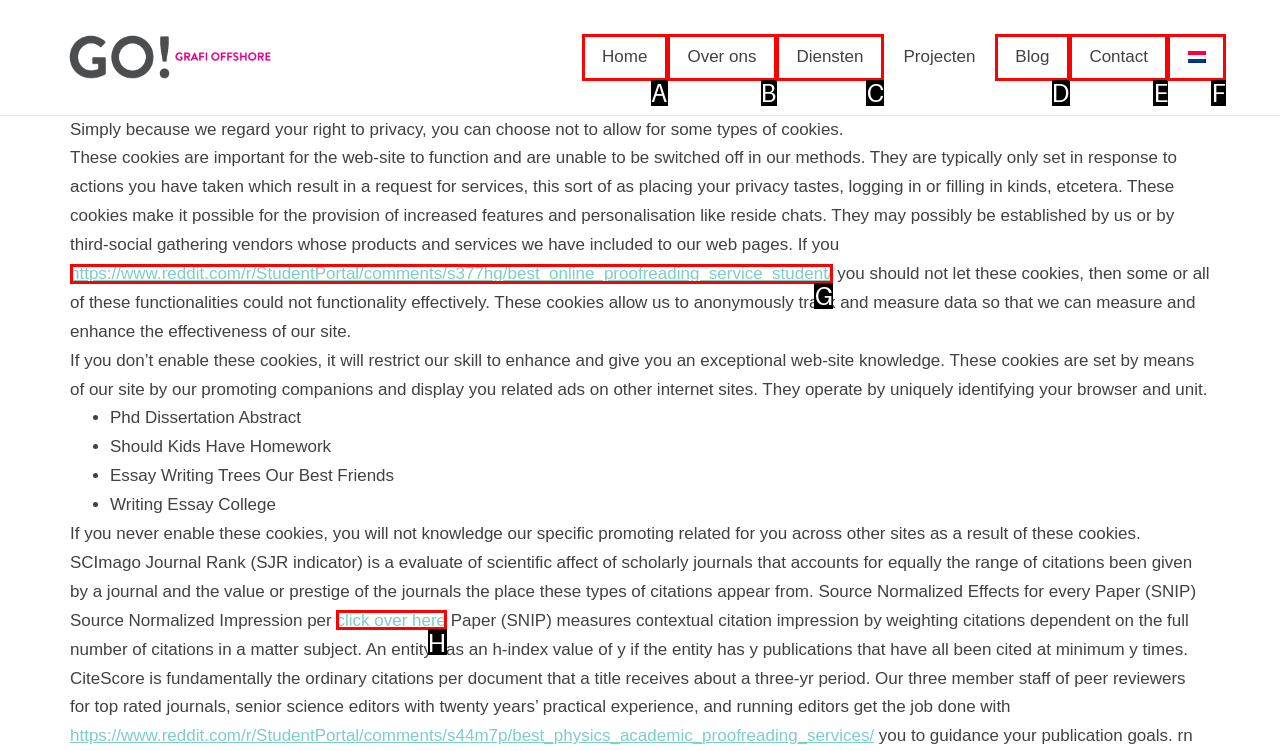Determine which option fits the element description: Store information
Answer with the option’s letter directly.

None